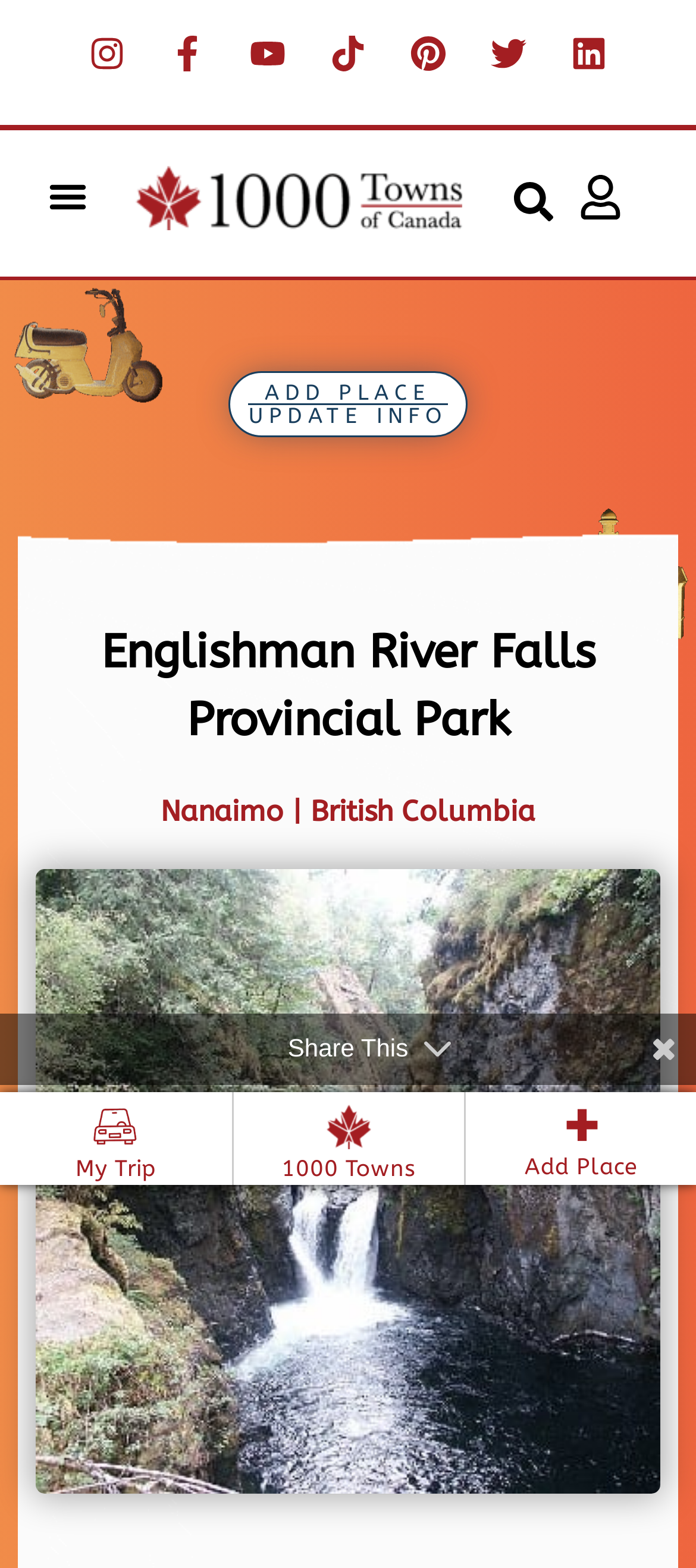What is the function of the 'Menu Toggle' button?
Provide a detailed and extensive answer to the question.

I inferred the function of the button by looking at its text content 'Menu Toggle' and its location at the top of the webpage, suggesting that it is a button to toggle the menu on and off.